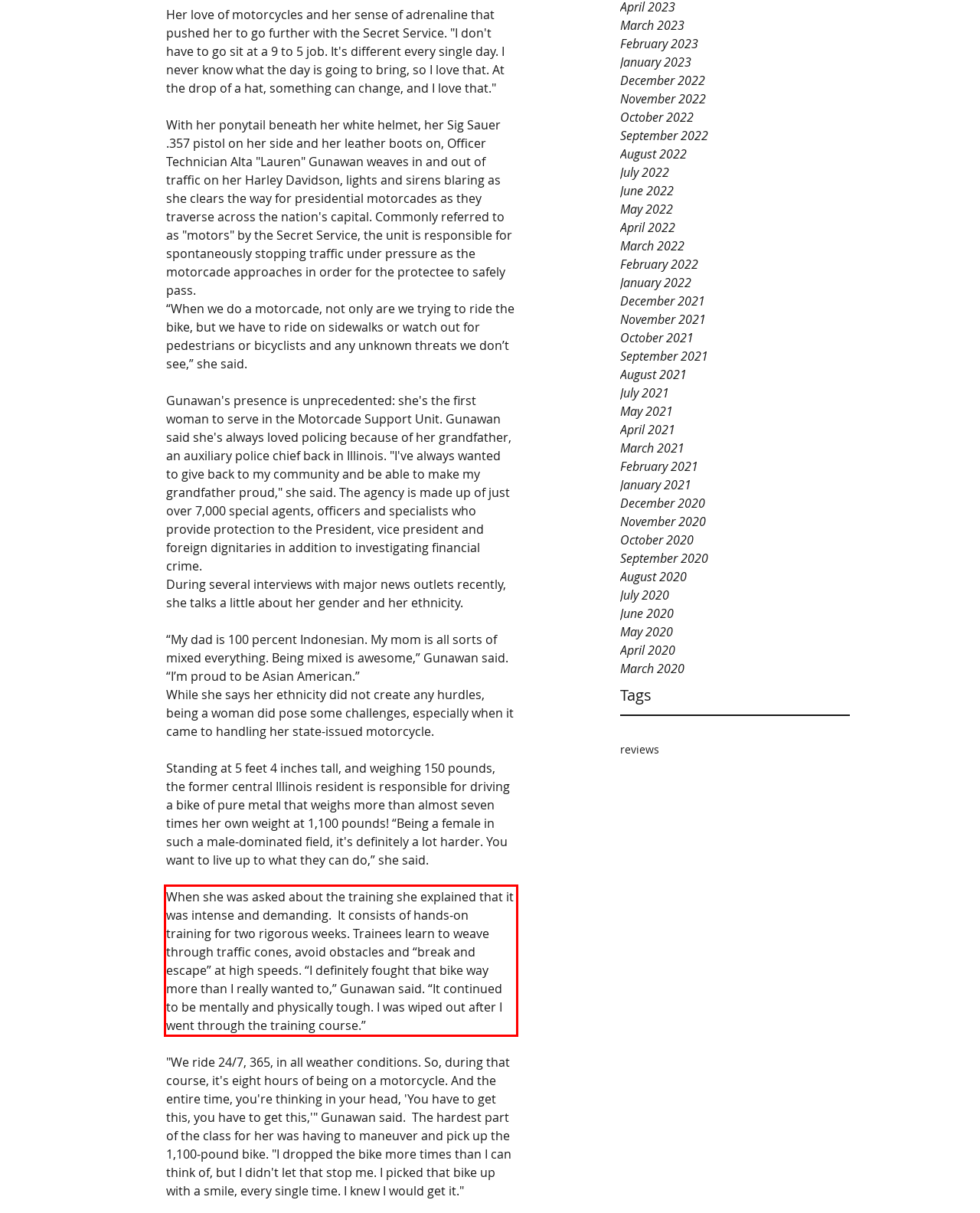Within the provided webpage screenshot, find the red rectangle bounding box and perform OCR to obtain the text content.

When she was asked about the training she explained that it was intense and demanding. It consists of hands-on training for two rigorous weeks. Trainees learn to weave through traffic cones, avoid obstacles and “break and escape” at high speeds. “I definitely fought that bike way more than I really wanted to,” Gunawan said. “It continued to be mentally and physically tough. I was wiped out after I went through the training course.”